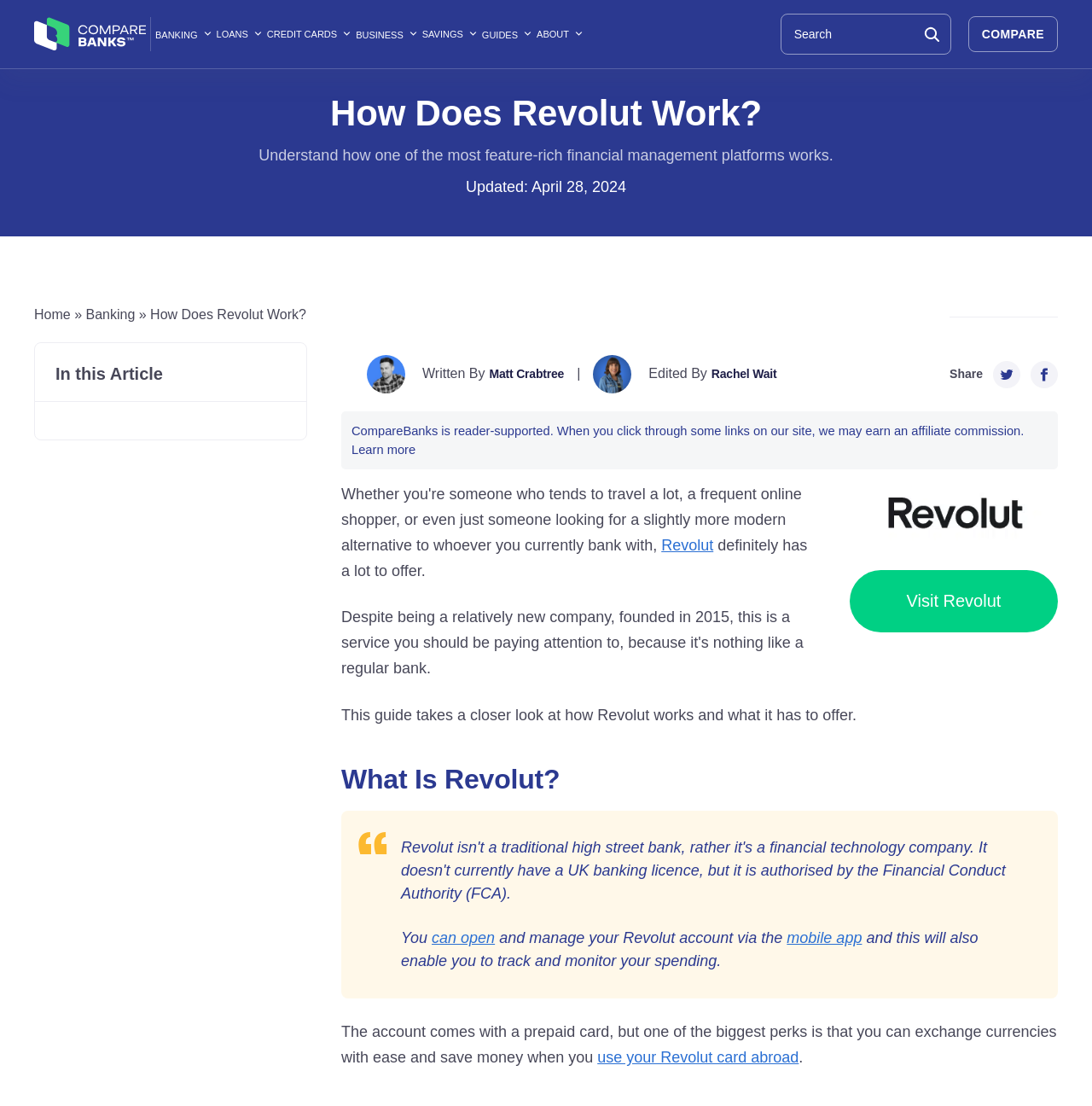Pinpoint the bounding box coordinates of the clickable element needed to complete the instruction: "Read the guide on how Revolut works". The coordinates should be provided as four float numbers between 0 and 1: [left, top, right, bottom].

[0.031, 0.083, 0.969, 0.122]